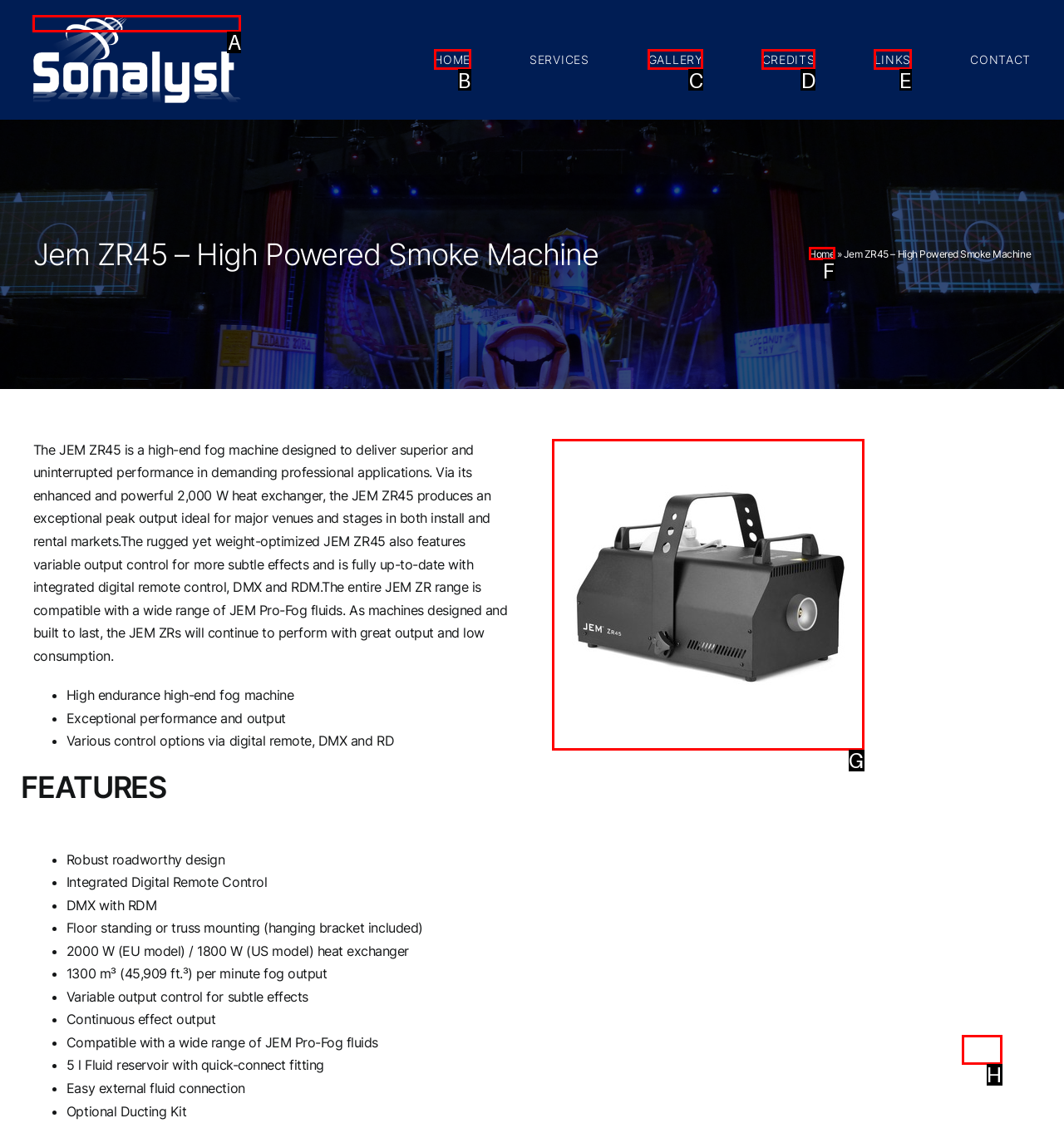Please indicate which HTML element should be clicked to fulfill the following task: View the product image. Provide the letter of the selected option.

G